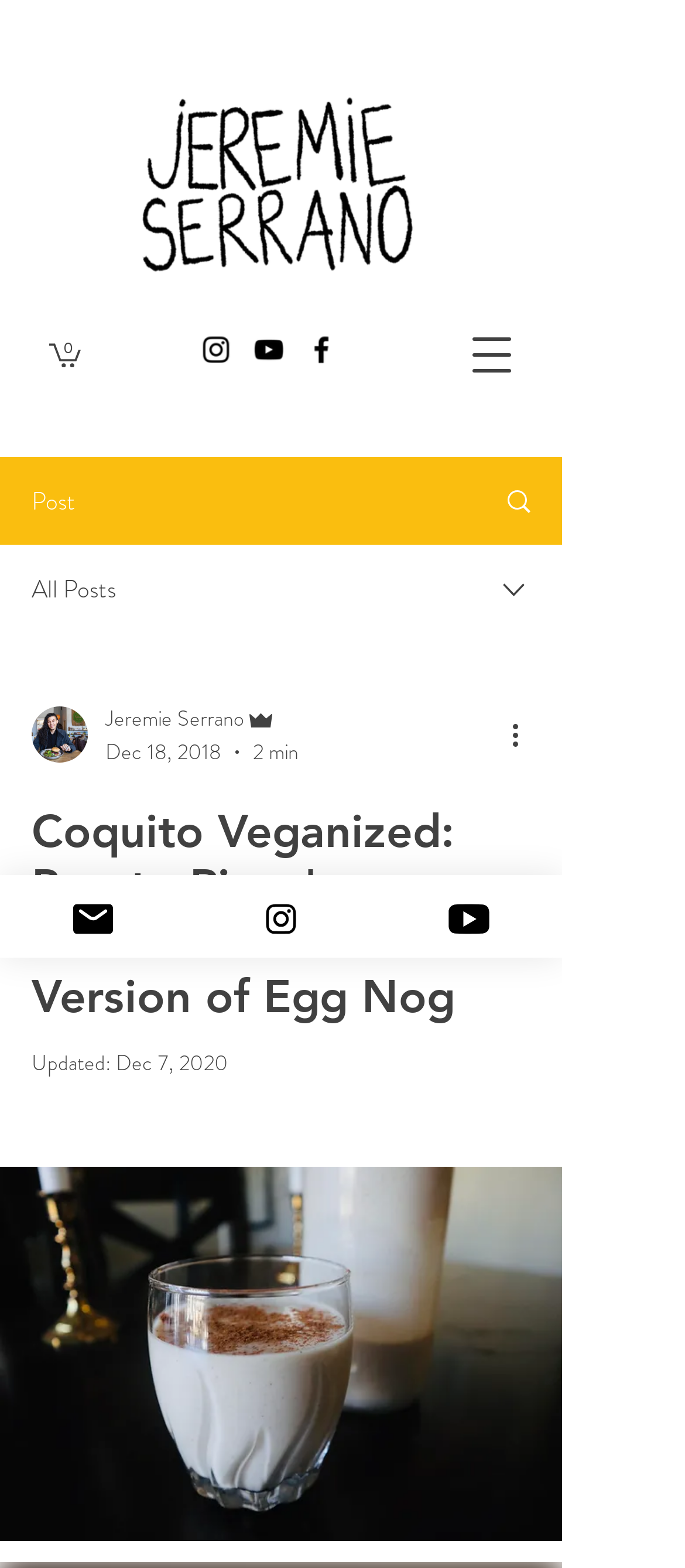How many items are in the cart?
From the screenshot, supply a one-word or short-phrase answer.

0